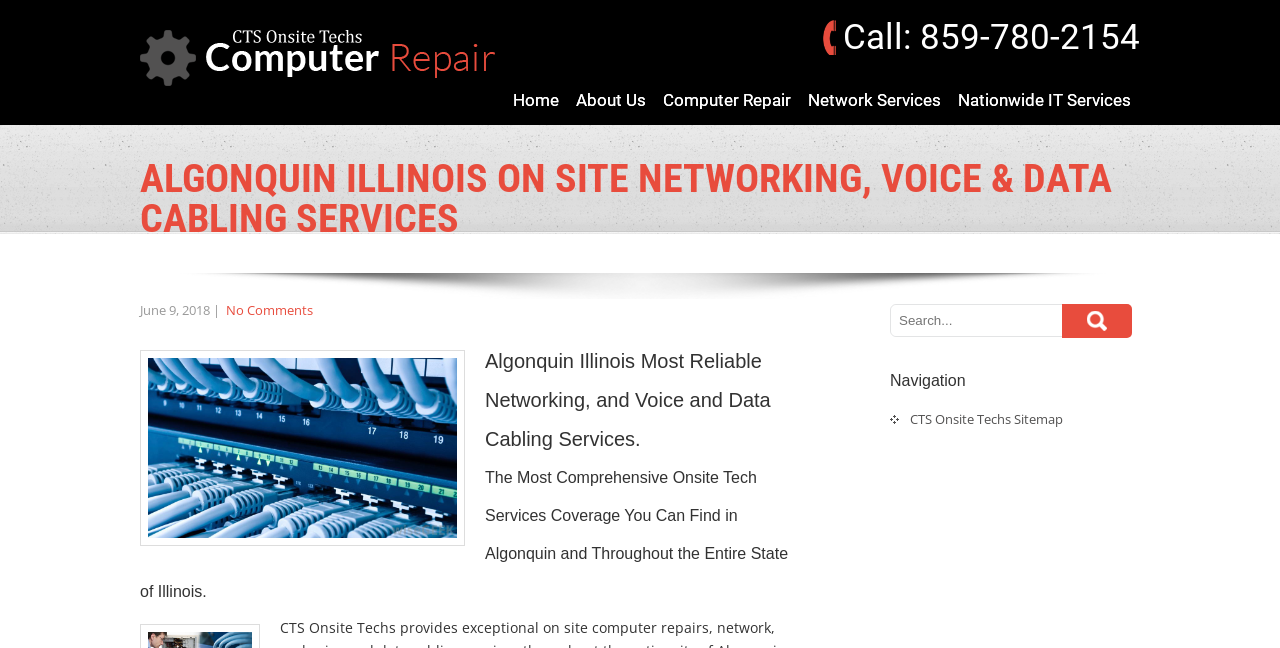Please find and report the primary heading text from the webpage.

ALGONQUIN ILLINOIS ON SITE NETWORKING, VOICE & DATA CABLING SERVICES